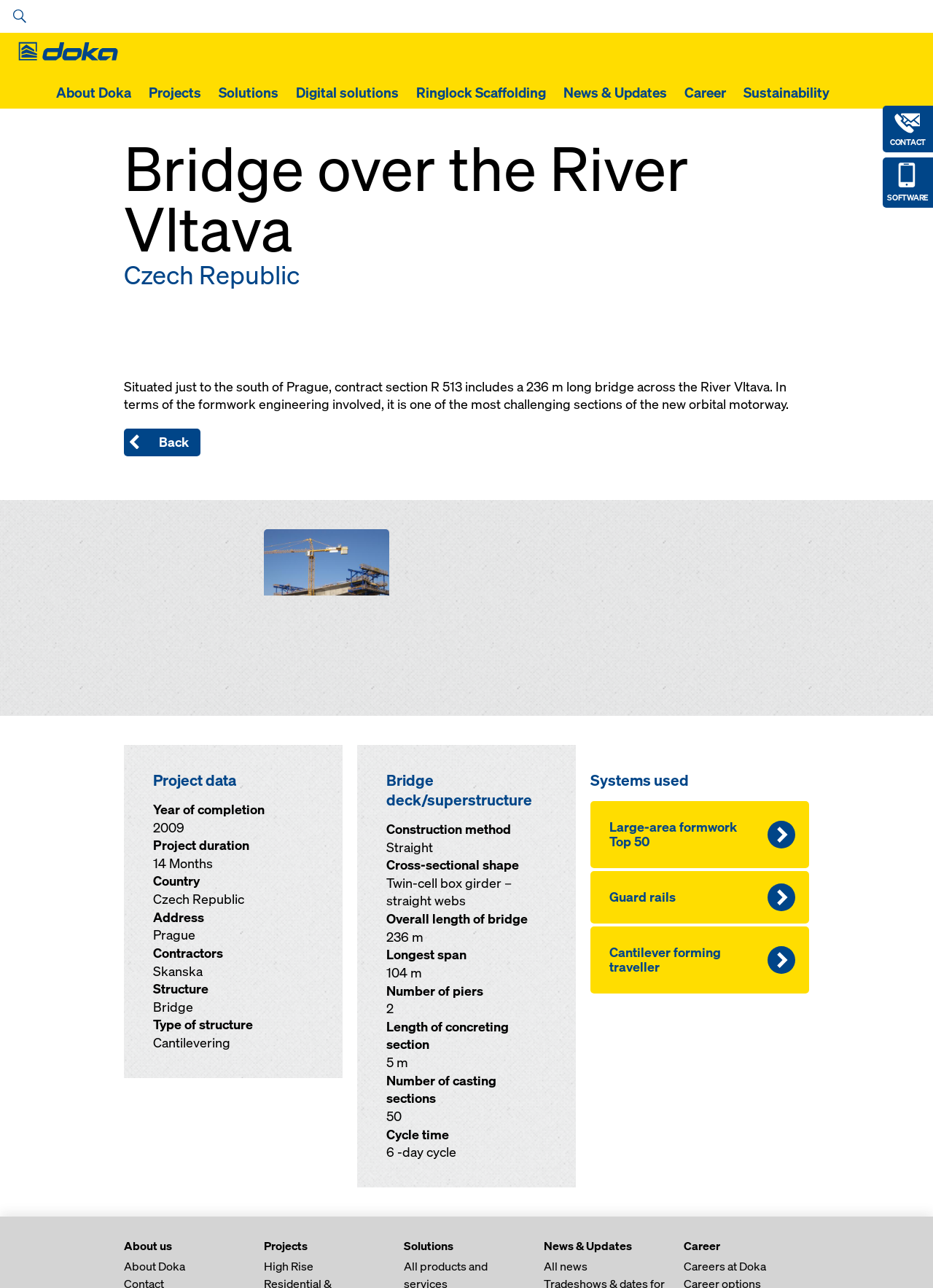Determine the bounding box coordinates of the region to click in order to accomplish the following instruction: "Click the 'Home' link". Provide the coordinates as four float numbers between 0 and 1, specifically [left, top, right, bottom].

[0.02, 0.058, 0.049, 0.071]